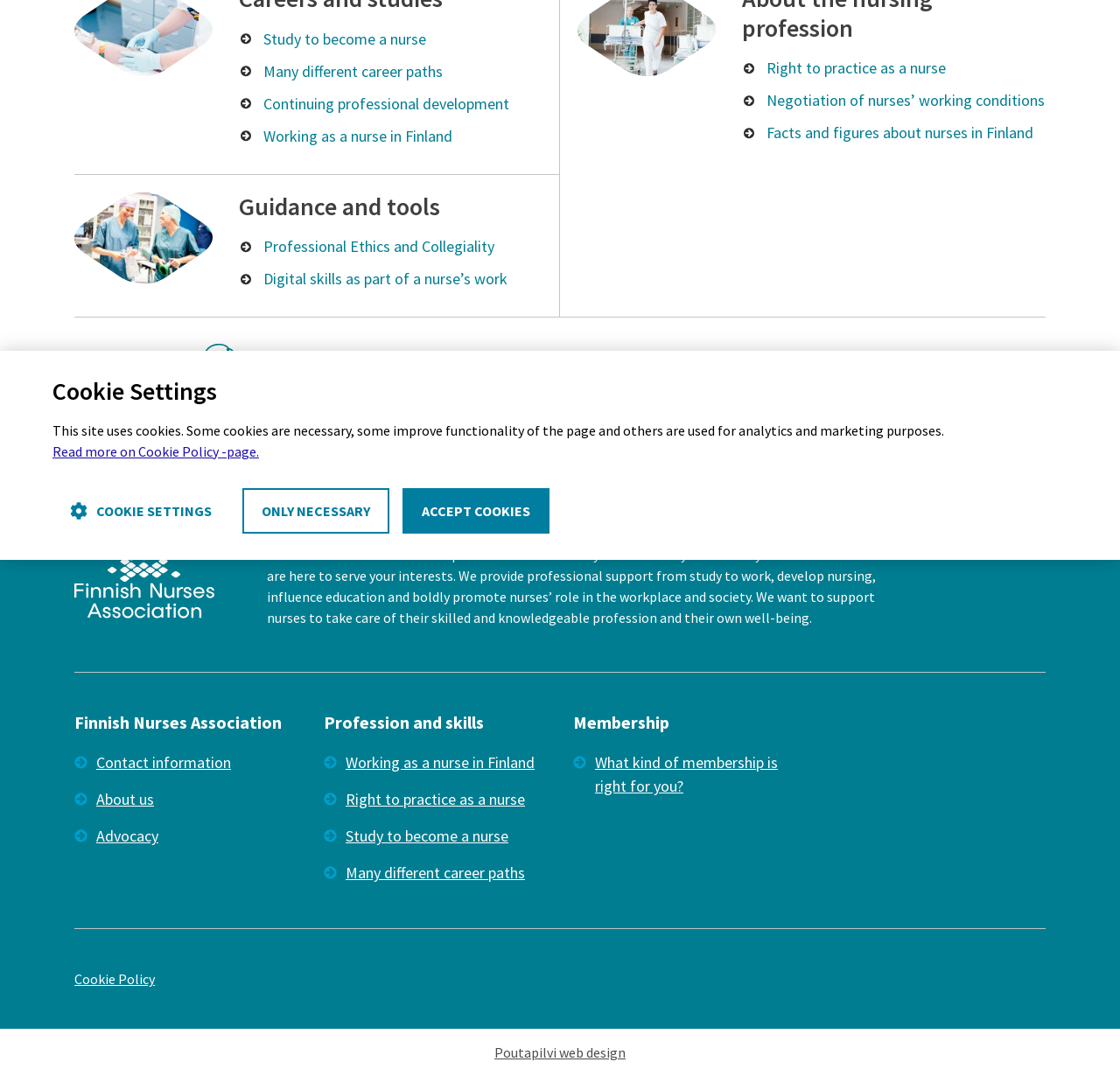Provide the bounding box coordinates of the HTML element described by the text: "About us".

[0.066, 0.732, 0.138, 0.754]